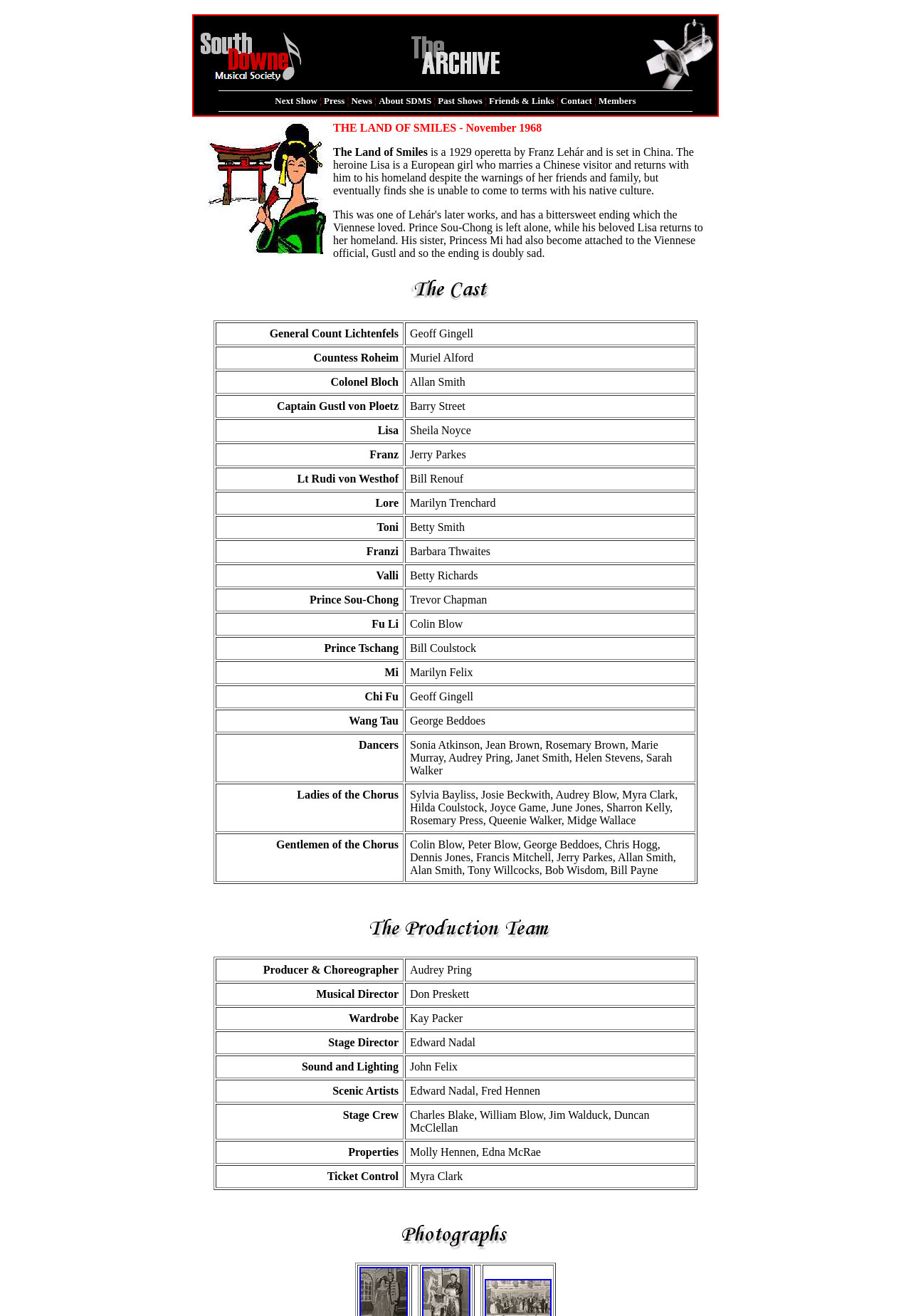Summarize the webpage comprehensively, mentioning all visible components.

The webpage is an archive of the South Downe Musical Society, featuring a collection of past shows and related information. At the top, there is a navigation menu with links to various sections, including "Next Show", "Press", "News", "About SDMS", "Past Shows", "Friends & Links", "Contact", and "Members". 

Below the navigation menu, there is a prominent poster image, accompanied by a brief description of the show "THE LAND OF SMILES - November 1968". The description provides details about the operetta, its plot, and its bittersweet ending.

Further down, there is a table with a list of cast members, including their roles and the actors who played them. The table has multiple rows, each representing a different character, with columns for the character's name and the actor's name. The list includes characters such as General Count Lichtenfels, Countess Roheim, Colonel Bloch, and Prince Sou-Chong, among others.

Overall, the webpage appears to be a comprehensive archive of the South Downe Musical Society's past productions, providing valuable information for fans, researchers, and enthusiasts.